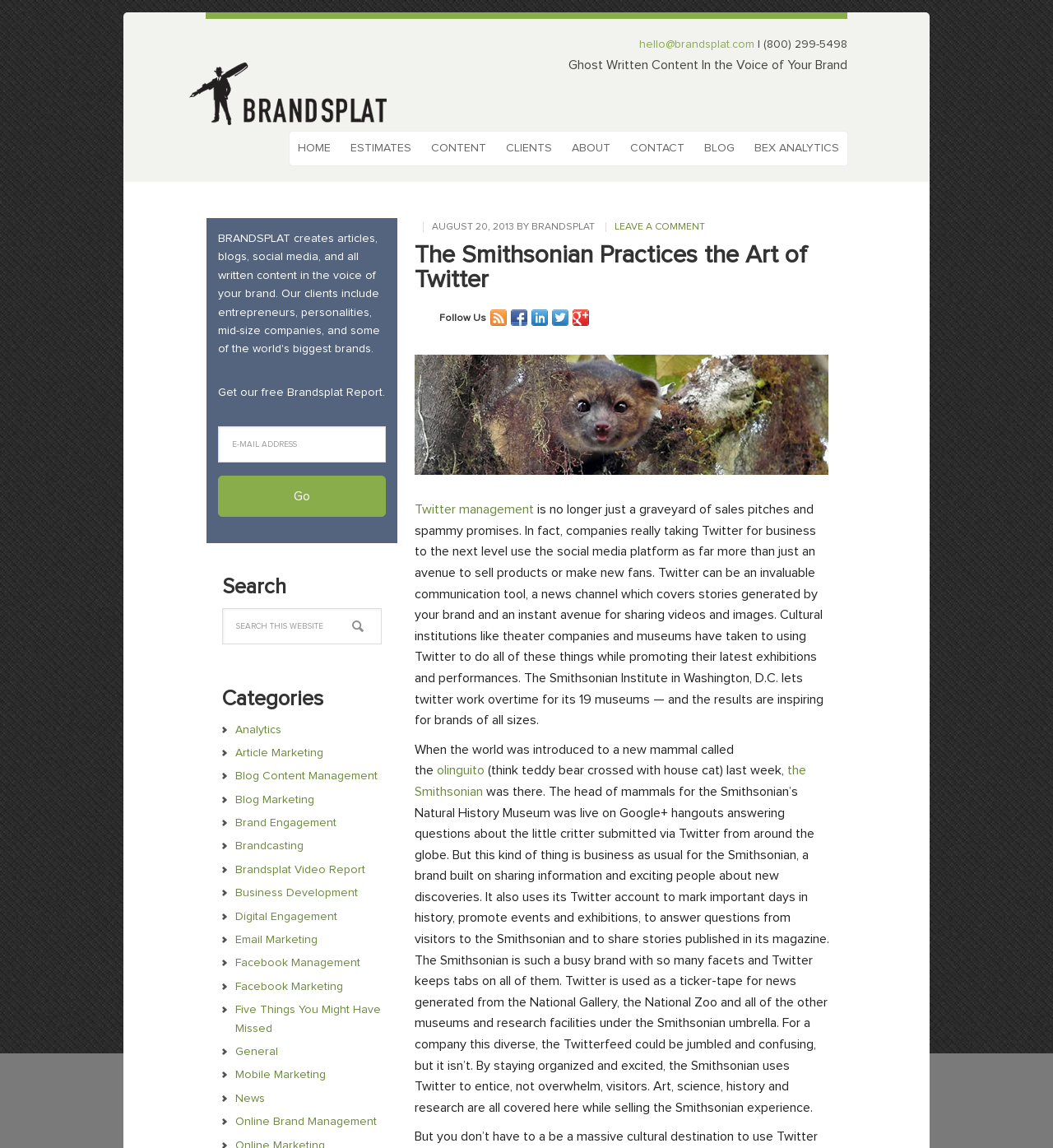Show the bounding box coordinates of the element that should be clicked to complete the task: "Search this website".

[0.211, 0.53, 0.362, 0.561]